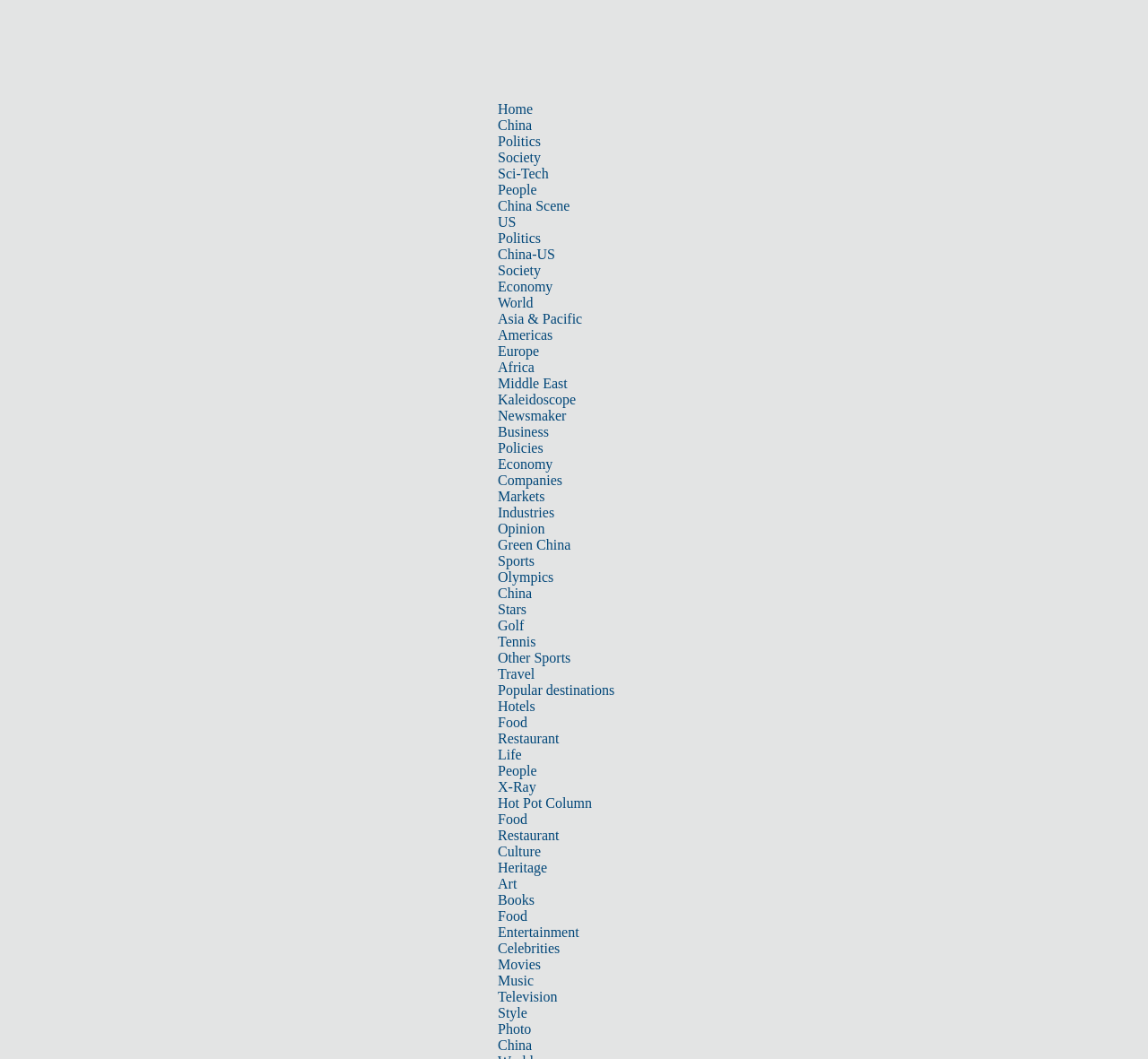What is the name of the website?
Please provide an in-depth and detailed response to the question.

I determined the name of the website by looking at the root element 'China top attendee at investment summit|Business|chinadaily.com.cn' which indicates that the website is chinadaily.com.cn.